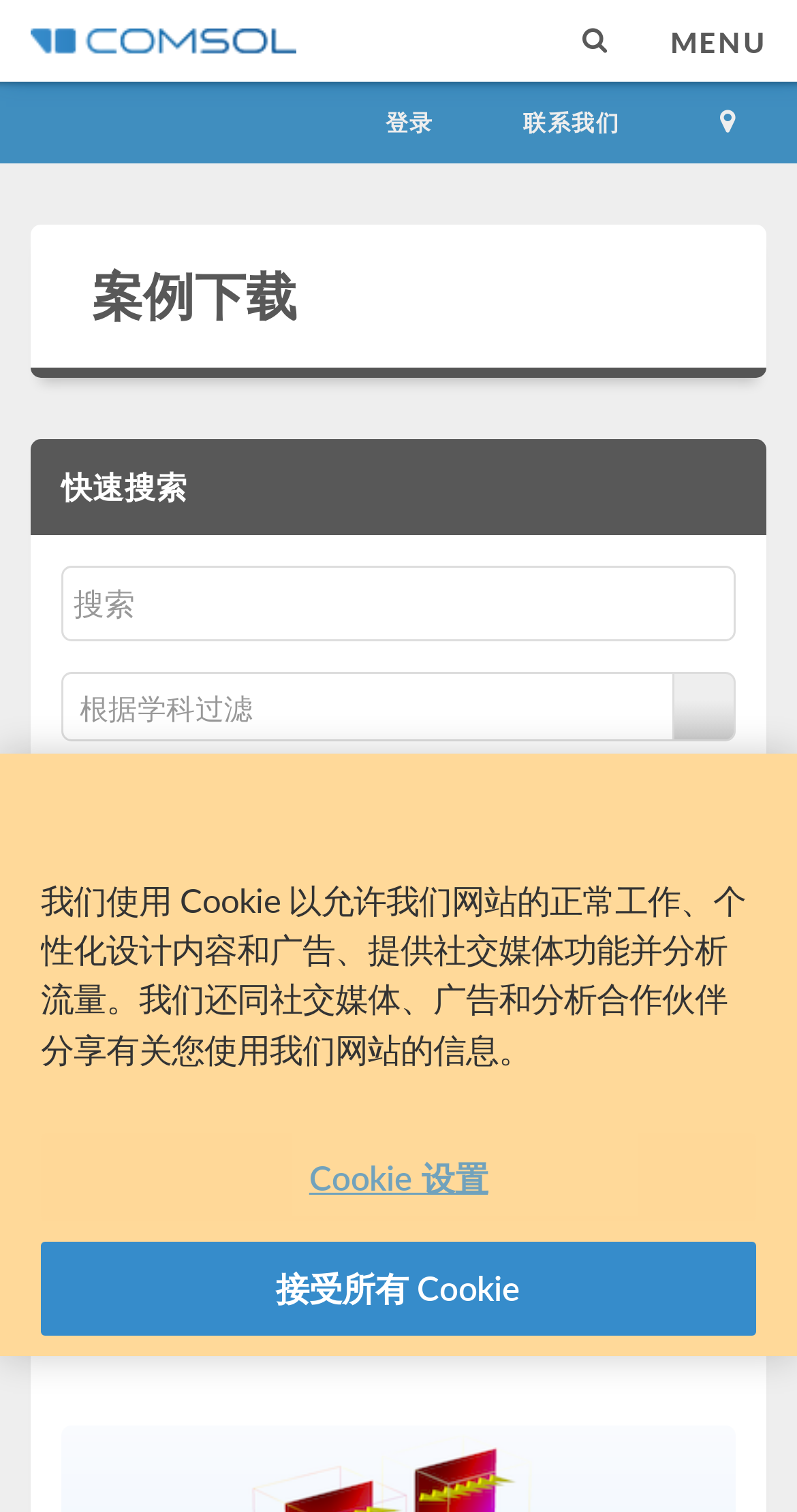Can you provide the bounding box coordinates for the element that should be clicked to implement the instruction: "Download a case"?

[0.115, 0.176, 0.373, 0.213]